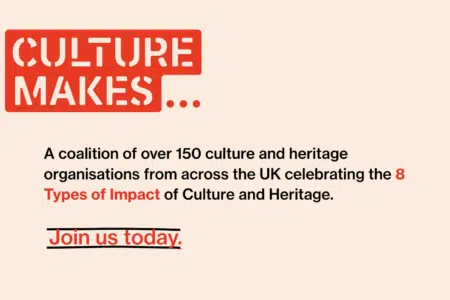With reference to the image, please provide a detailed answer to the following question: How many culture and heritage organizations are part of the coalition?

The image outlines the mission of a coalition comprising over 150 culture and heritage organizations across the UK, highlighting their significance in societal development.